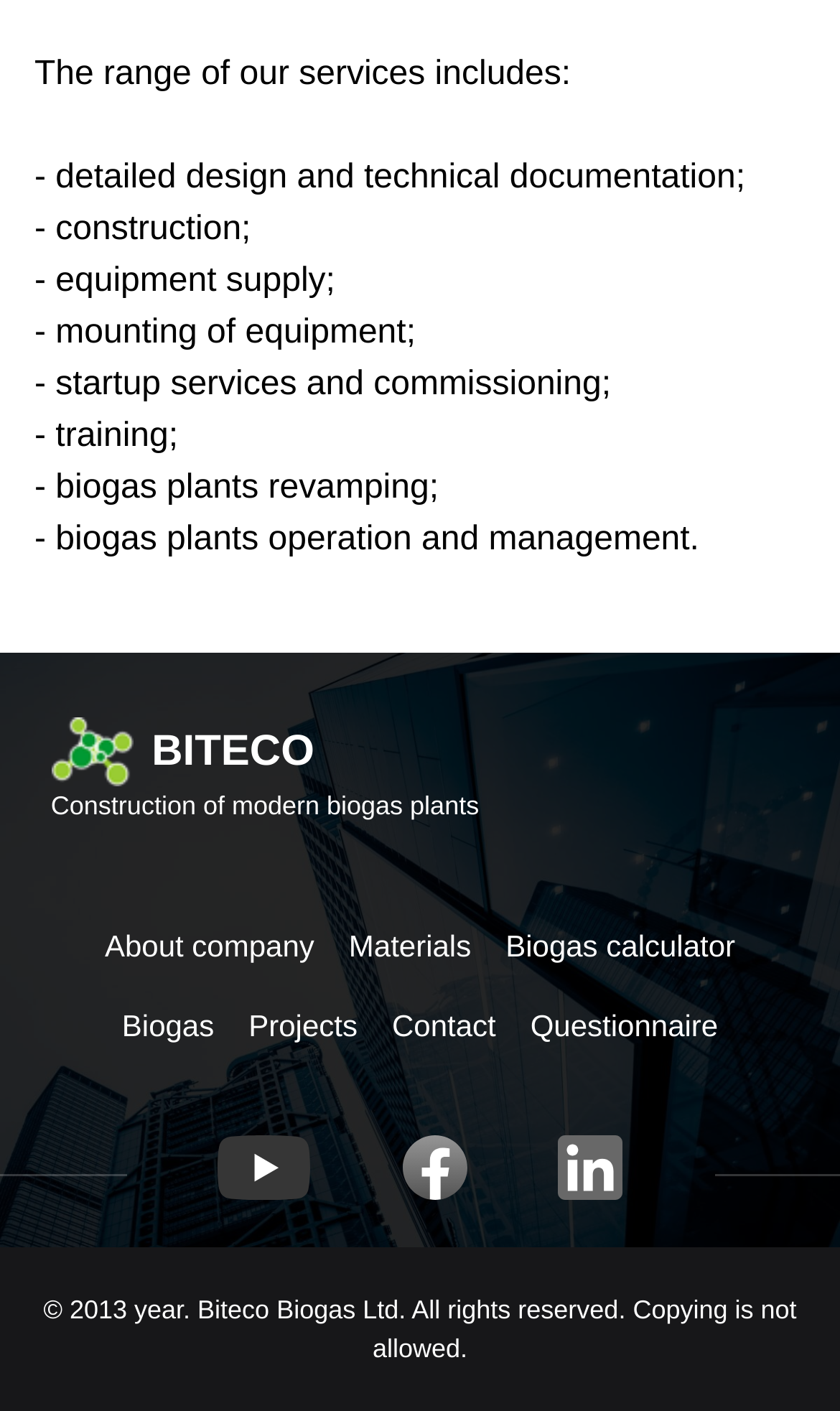Please give the bounding box coordinates of the area that should be clicked to fulfill the following instruction: "View projects undertaken by Biteco Biogas". The coordinates should be in the format of four float numbers from 0 to 1, i.e., [left, top, right, bottom].

[0.296, 0.715, 0.426, 0.739]